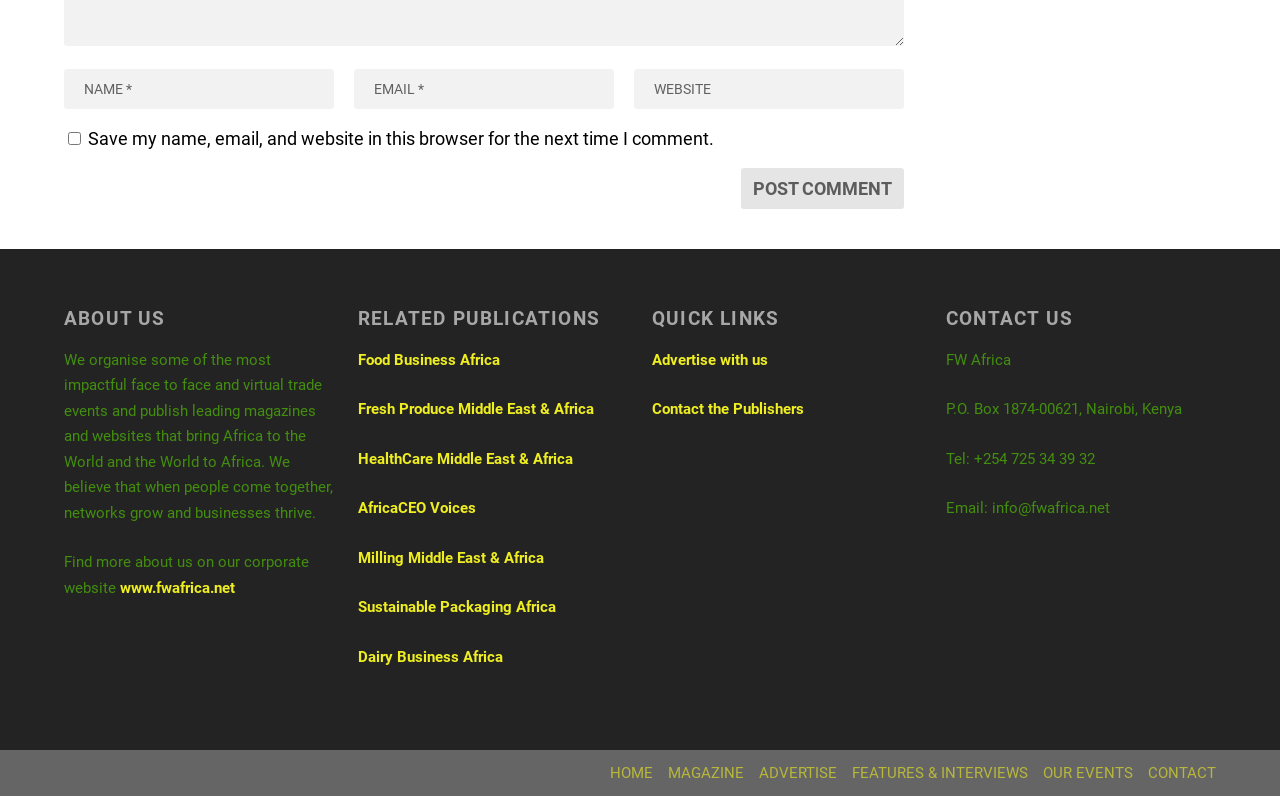Identify the bounding box coordinates for the UI element described by the following text: "Africa". Provide the coordinates as four float numbers between 0 and 1, in the format [left, top, right, bottom].

[0.28, 0.628, 0.311, 0.651]